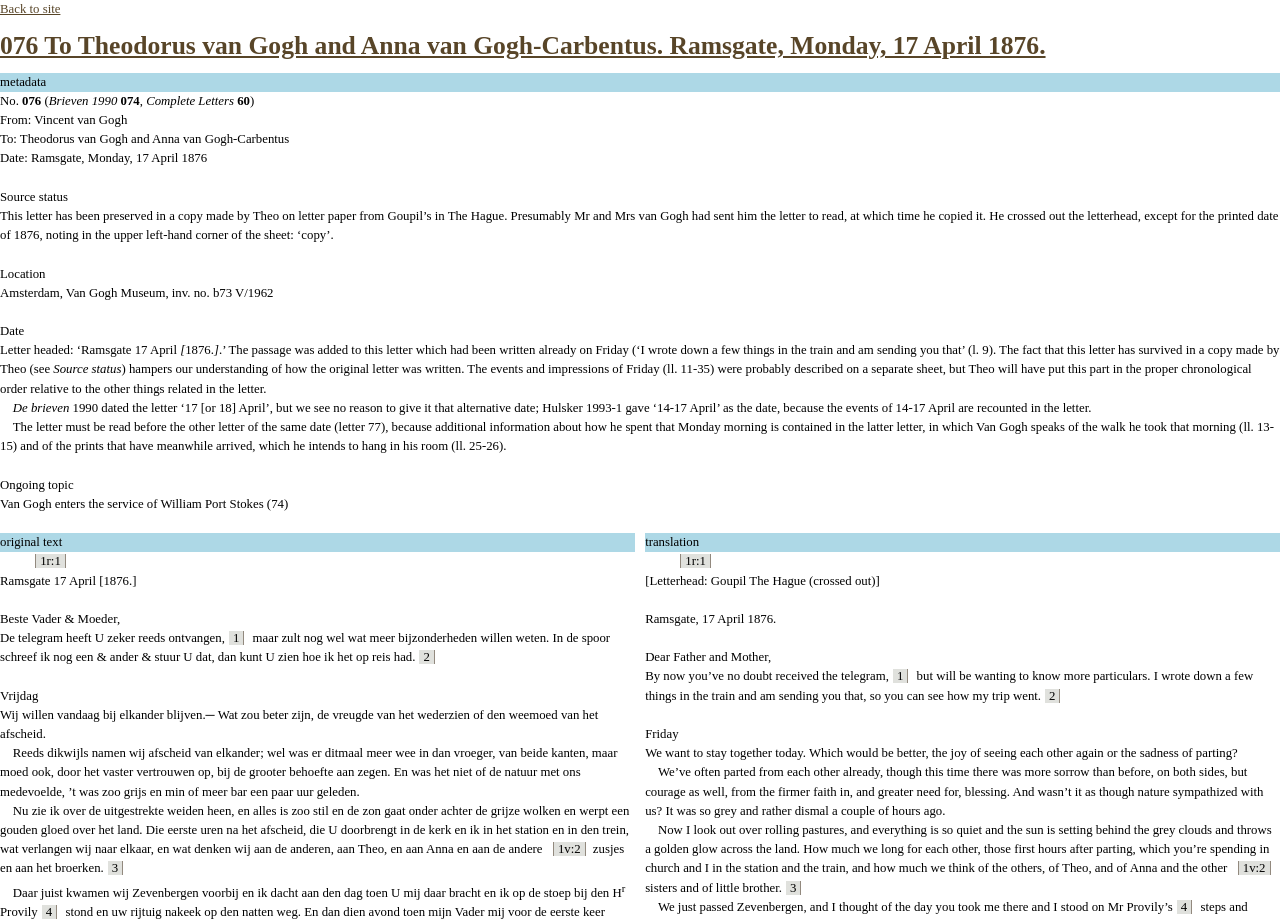Please extract the primary headline from the webpage.

076 To Theodorus van Gogh and Anna van Gogh-Carbentus. Ramsgate, Monday, 17 April 1876.